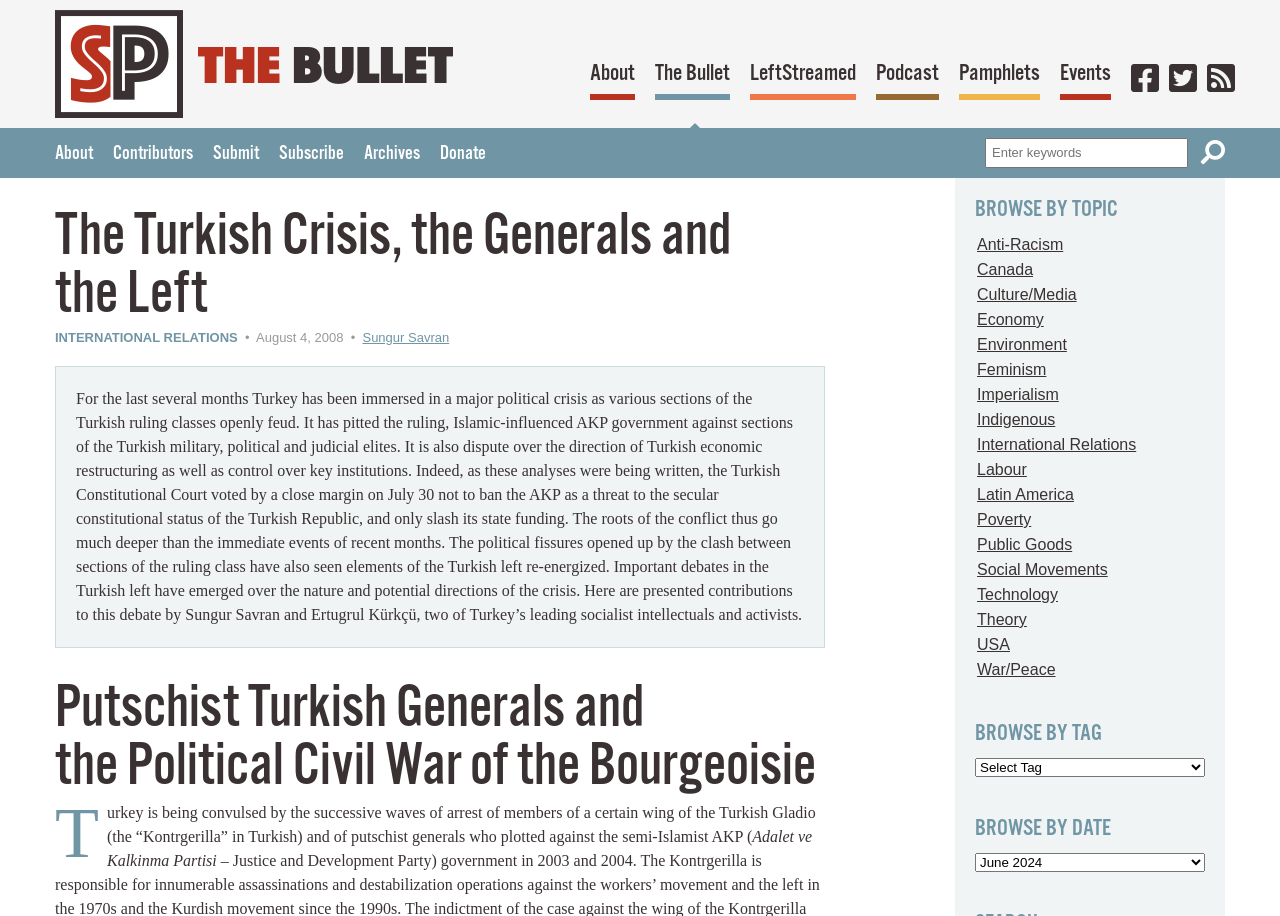Please identify the bounding box coordinates of the element's region that I should click in order to complete the following instruction: "Visit the Facebook page". The bounding box coordinates consist of four float numbers between 0 and 1, i.e., [left, top, right, bottom].

[0.884, 0.059, 0.905, 0.116]